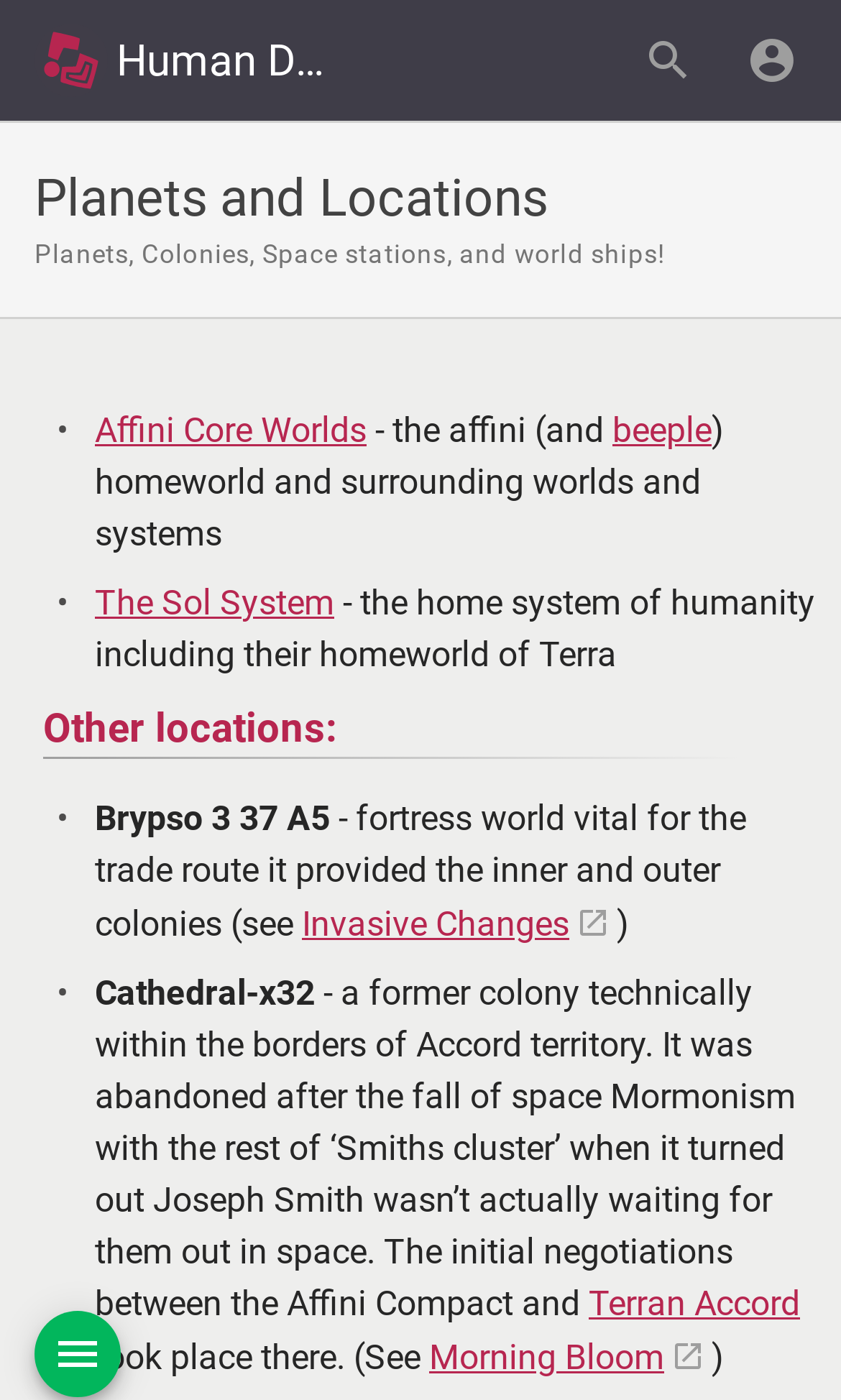Given the element description The Sol System, identify the bounding box coordinates for the UI element on the webpage screenshot. The format should be (top-left x, top-left y, bottom-right x, bottom-right y), with values between 0 and 1.

[0.113, 0.416, 0.397, 0.445]